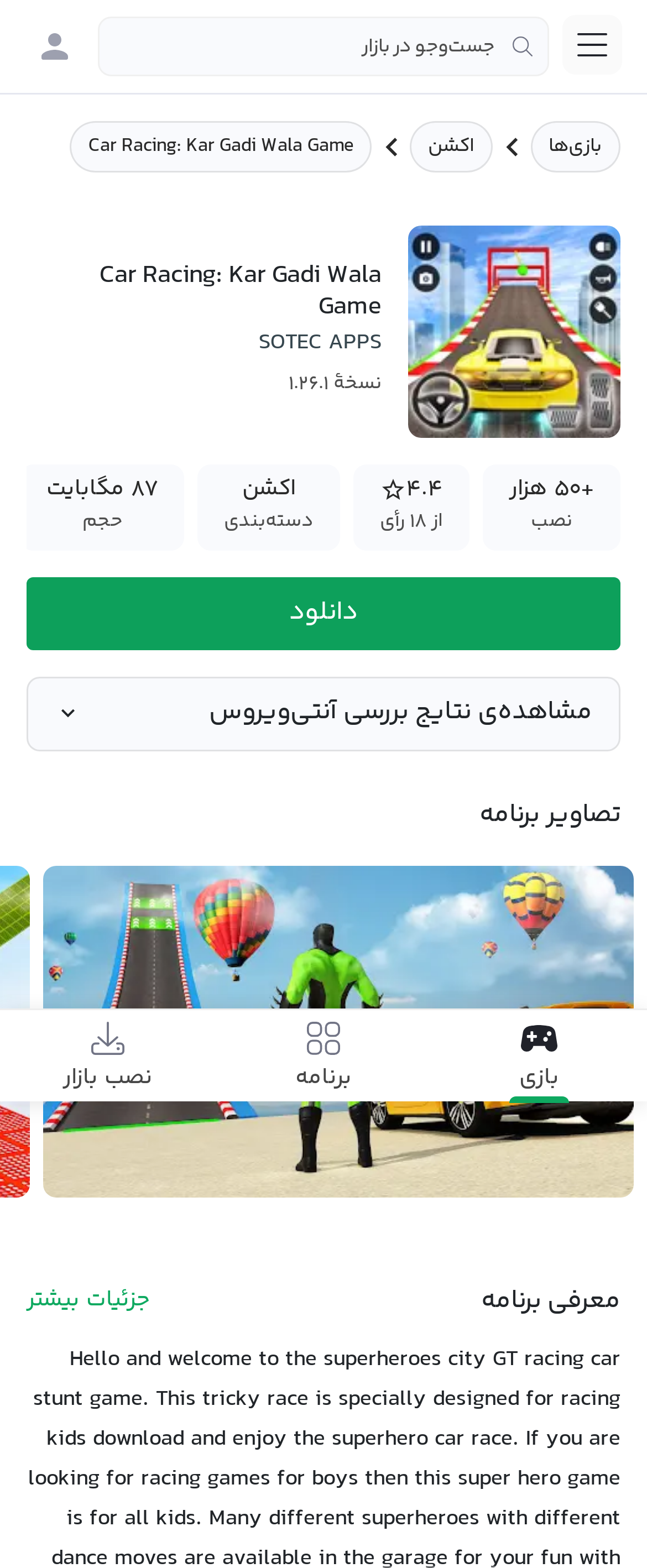Reply to the question with a brief word or phrase: Who is the developer of the game?

SOTEC APPS